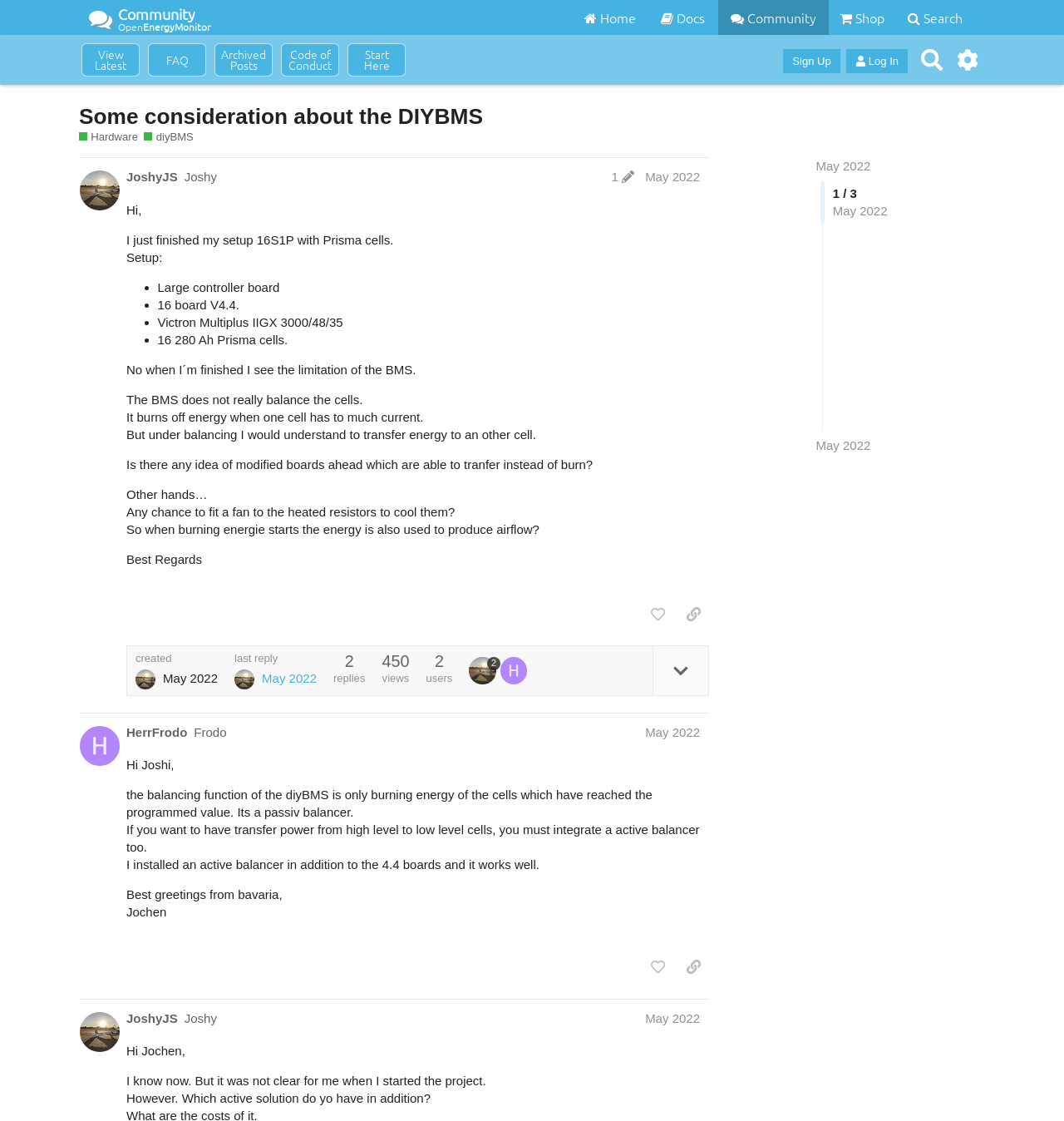What is the name of the forum?
Look at the image and answer with only one word or phrase.

OpenEnergyMonitor